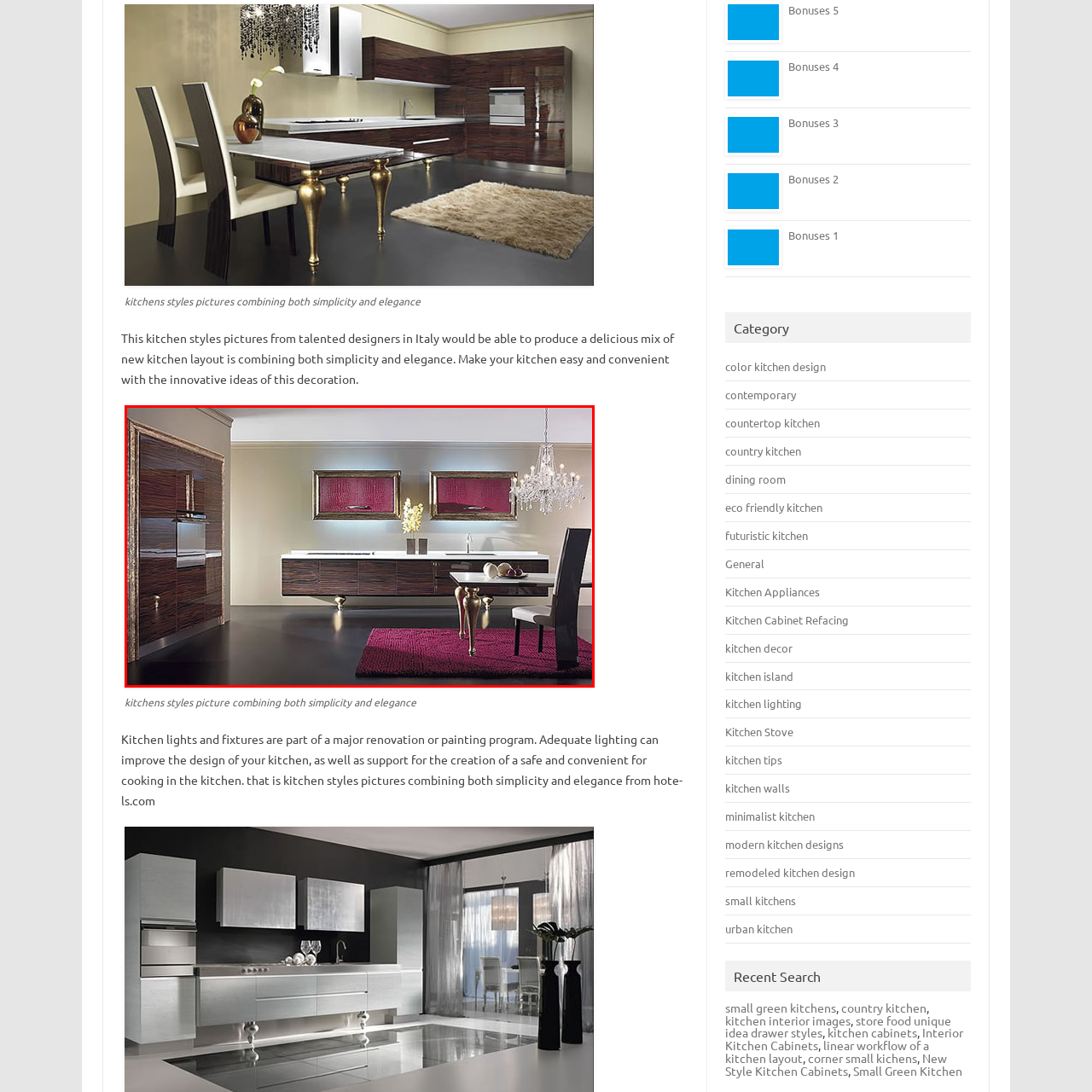Offer a thorough and descriptive summary of the image captured in the red bounding box.

This stunning image showcases a modern kitchen designed to combine simplicity and elegance. The focal point is the sleek cabinetry in a rich brown finish, seamlessly integrated with high-end appliances, which adds a contemporary flair. A pristine white countertop contrasts beautifully with the dark wood, while tasteful wall-mounted mirrors frame the space, reflecting the sophisticated design elements.

The room is accented by a chic chandelier that provides a touch of glamour, enhancing the inviting atmosphere. A plush, magenta area rug anchors the dining area, complementing the space with a hint of color and texture. The dining table, elegantly styled with minimalist black chairs, holds a tasteful arrangement of fruits, suggesting a blend of functionality and aesthetics. This kitchen embodies innovative design ideas that cater to both convenience and style, making it an inspiring choice for anyone looking to elevate their home decor.